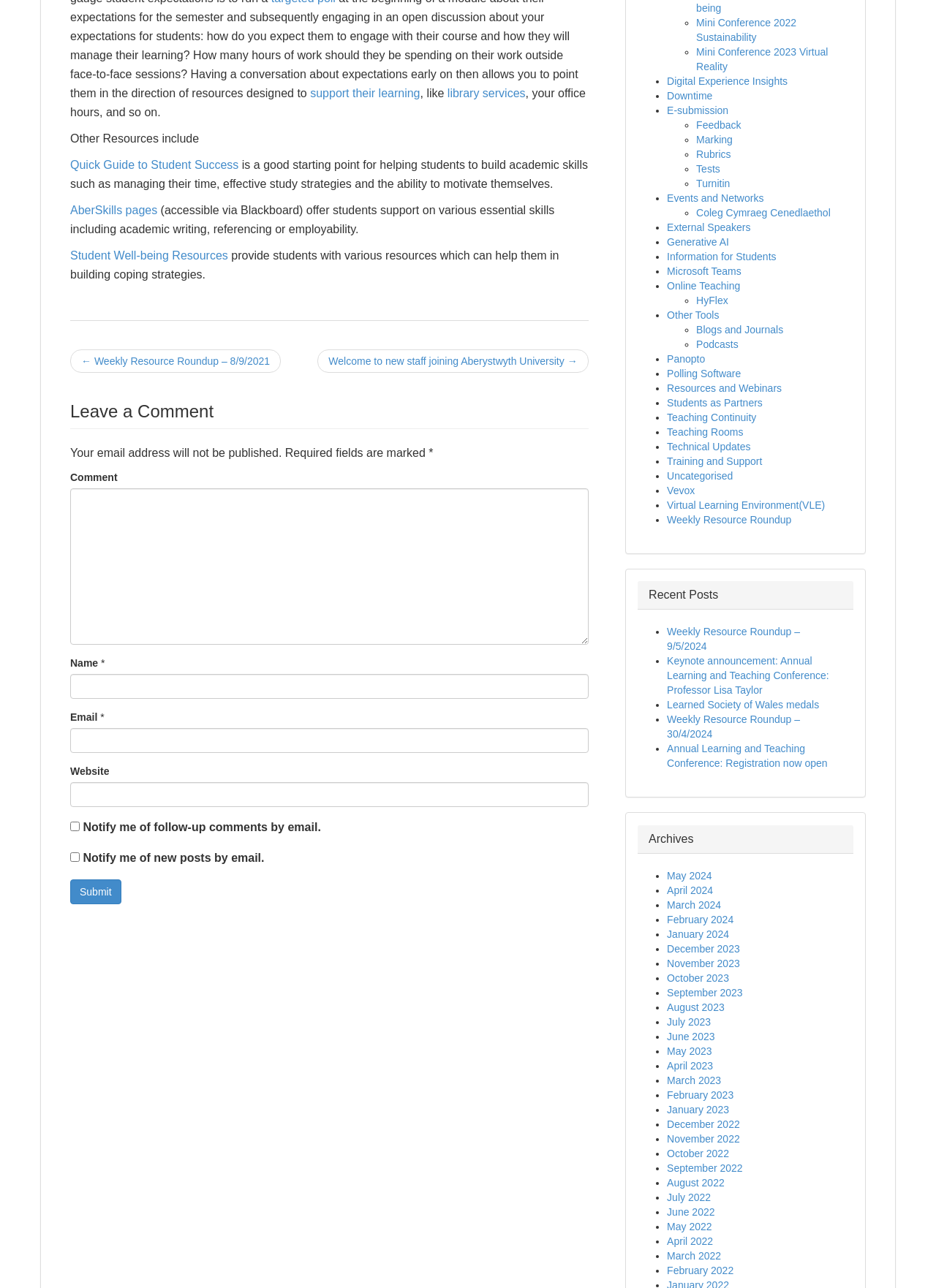Provide your answer in a single word or phrase: 
How many links are there under the 'Leave a Comment' section?

5